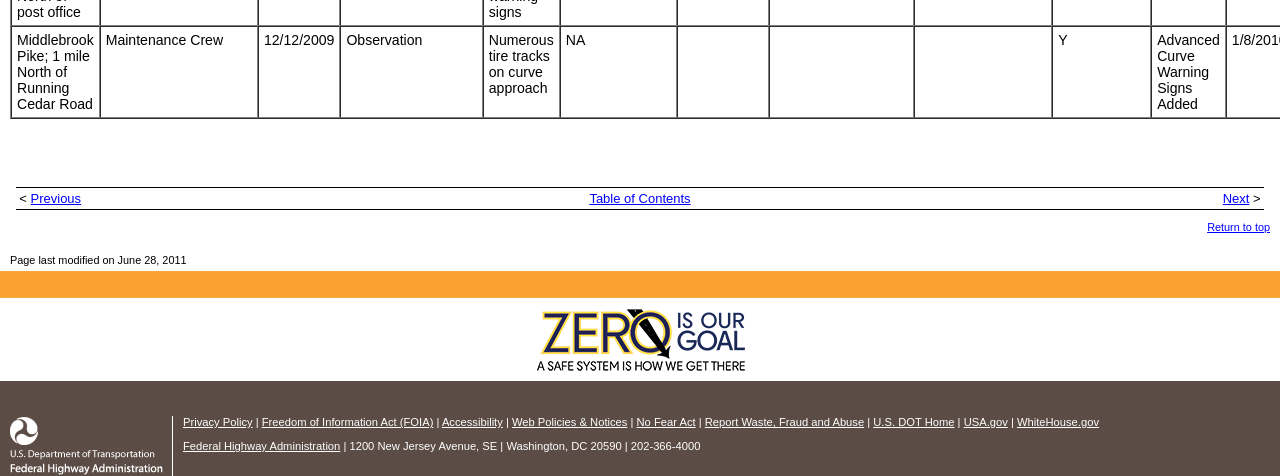Find the bounding box coordinates of the clickable area that will achieve the following instruction: "Click on 'Privacy Policy'".

[0.143, 0.874, 0.197, 0.9]